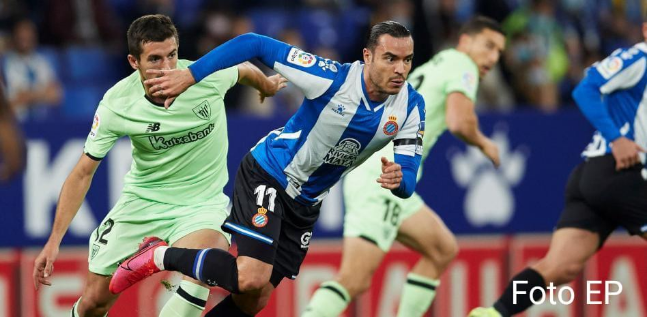What is the name of the league featured in the image?
Using the image, answer in one word or phrase.

La Liga